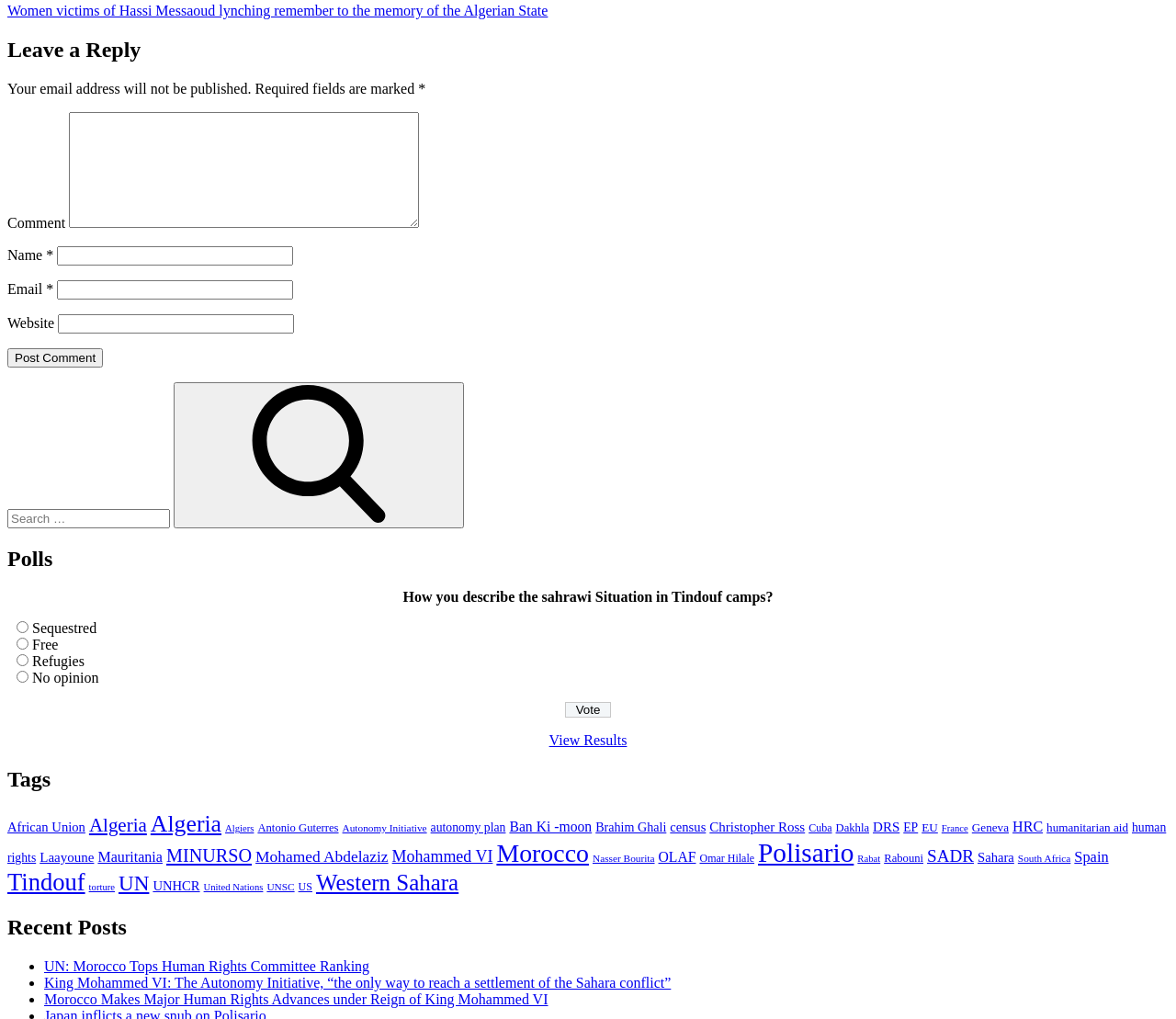Can you specify the bounding box coordinates of the area that needs to be clicked to fulfill the following instruction: "Search for something"?

[0.006, 0.374, 0.994, 0.518]